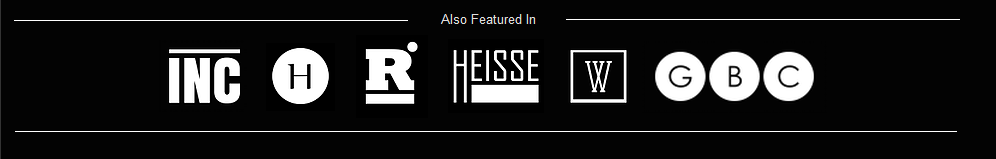What type of information is hinted to have relevance and impact?
From the image, respond with a single word or phrase.

culture, politics, and global affairs